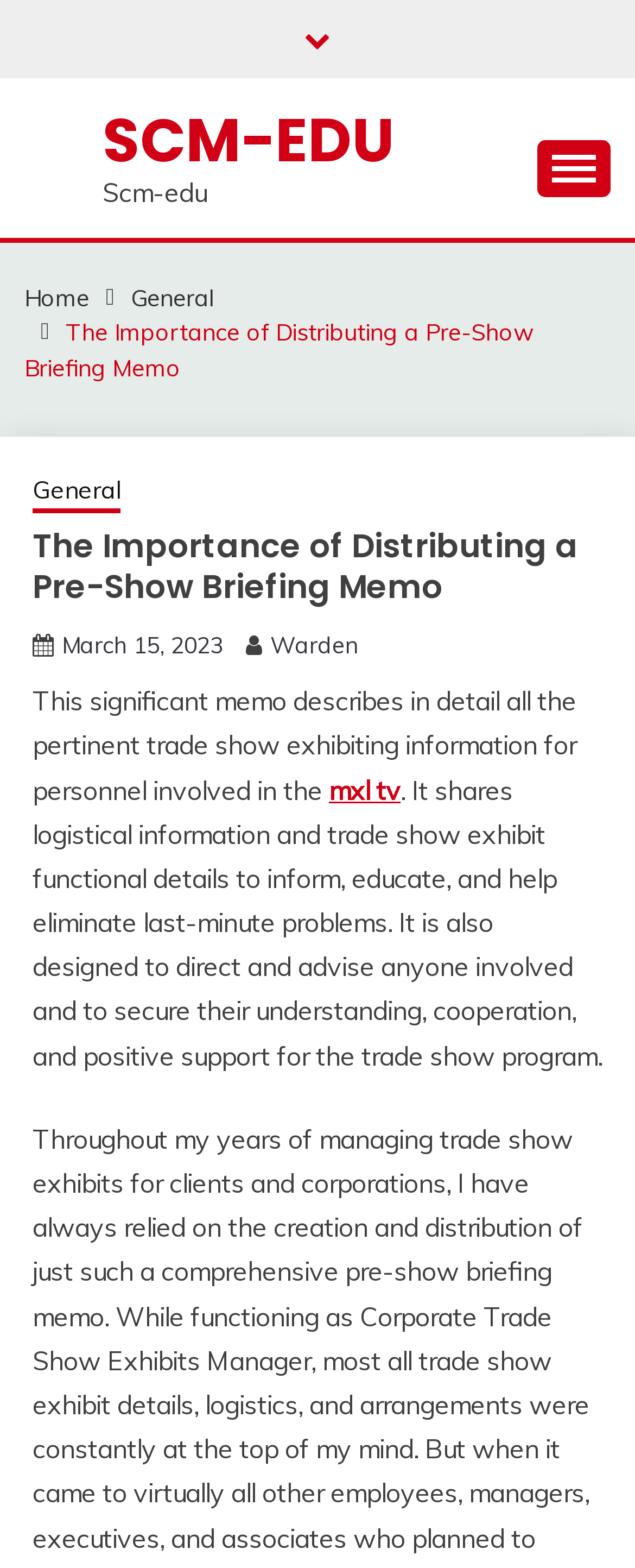Determine the bounding box for the UI element described here: "Warden".

[0.426, 0.402, 0.564, 0.421]